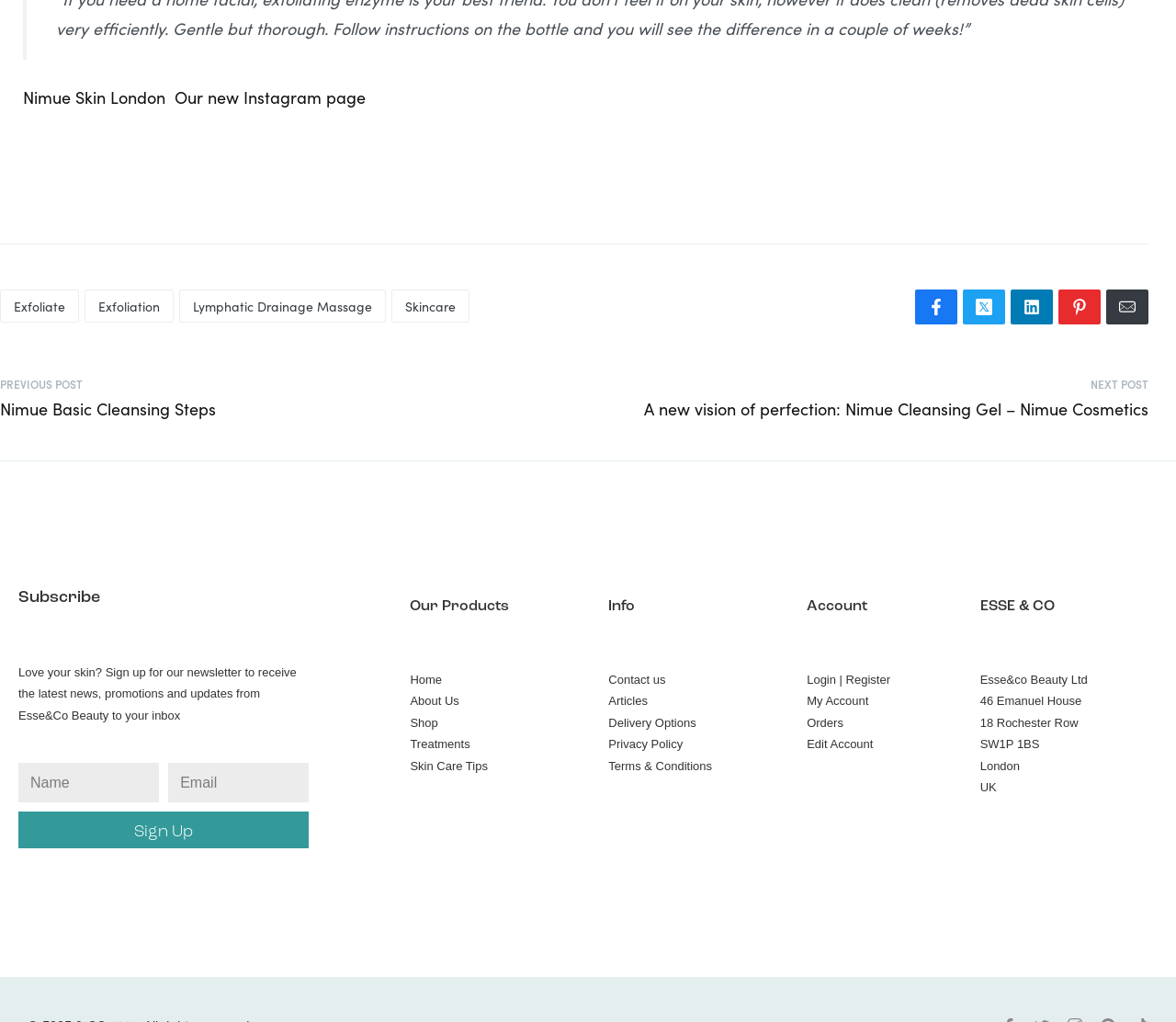Determine the bounding box coordinates for the area you should click to complete the following instruction: "Go to the About Us page".

[0.349, 0.676, 0.463, 0.697]